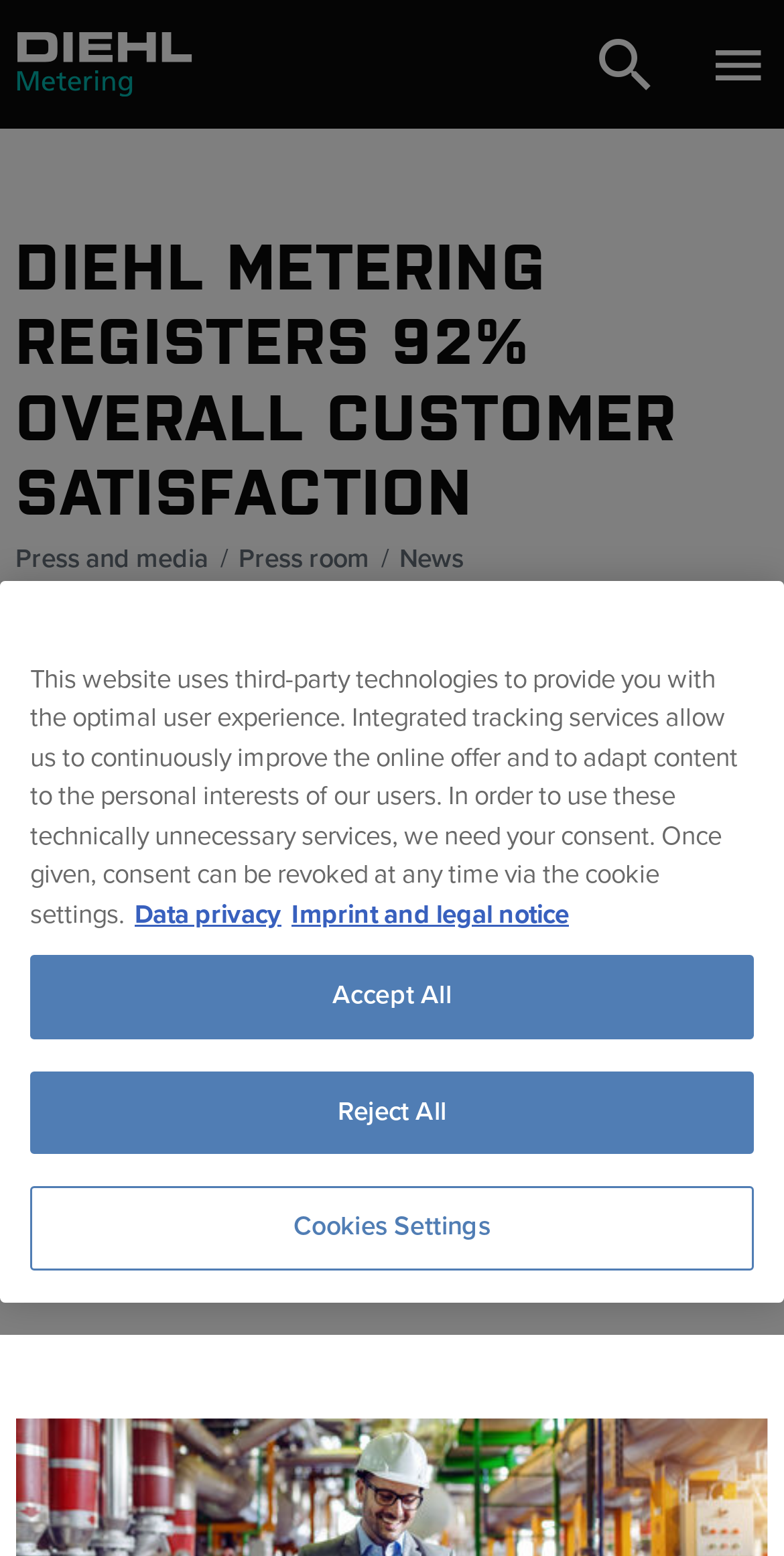What is the purpose of the 'Cookies Settings' button?
Please provide a comprehensive answer based on the details in the screenshot.

The 'Cookies Settings' button is located in the 'Cookie banner' region, which suggests that it is related to managing cookie settings. The button is also located near the text 'This website uses third-party technologies to provide you with the optimal user experience.', which further supports this conclusion.